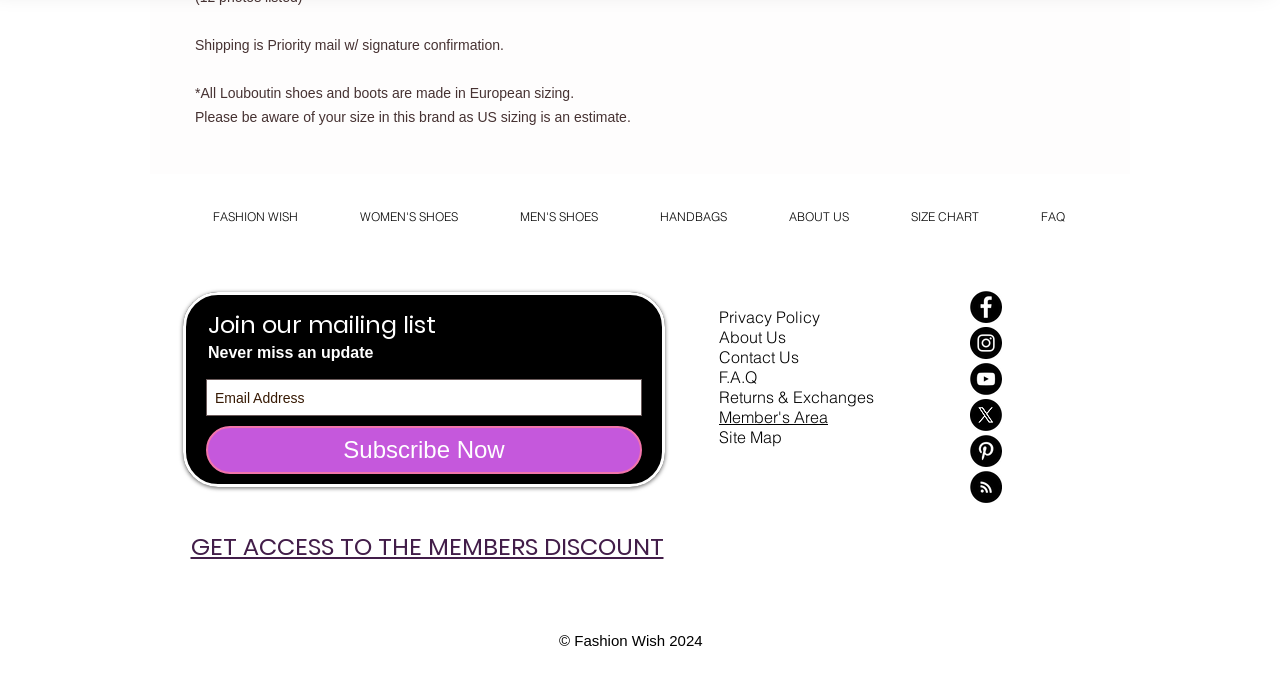Utilize the details in the image to thoroughly answer the following question: What is the shipping method used by this website?

Based on the static text 'Shipping is Priority mail w/ signature confirmation.' at the top of the webpage, it is clear that the website uses priority mail with signature confirmation as its shipping method.